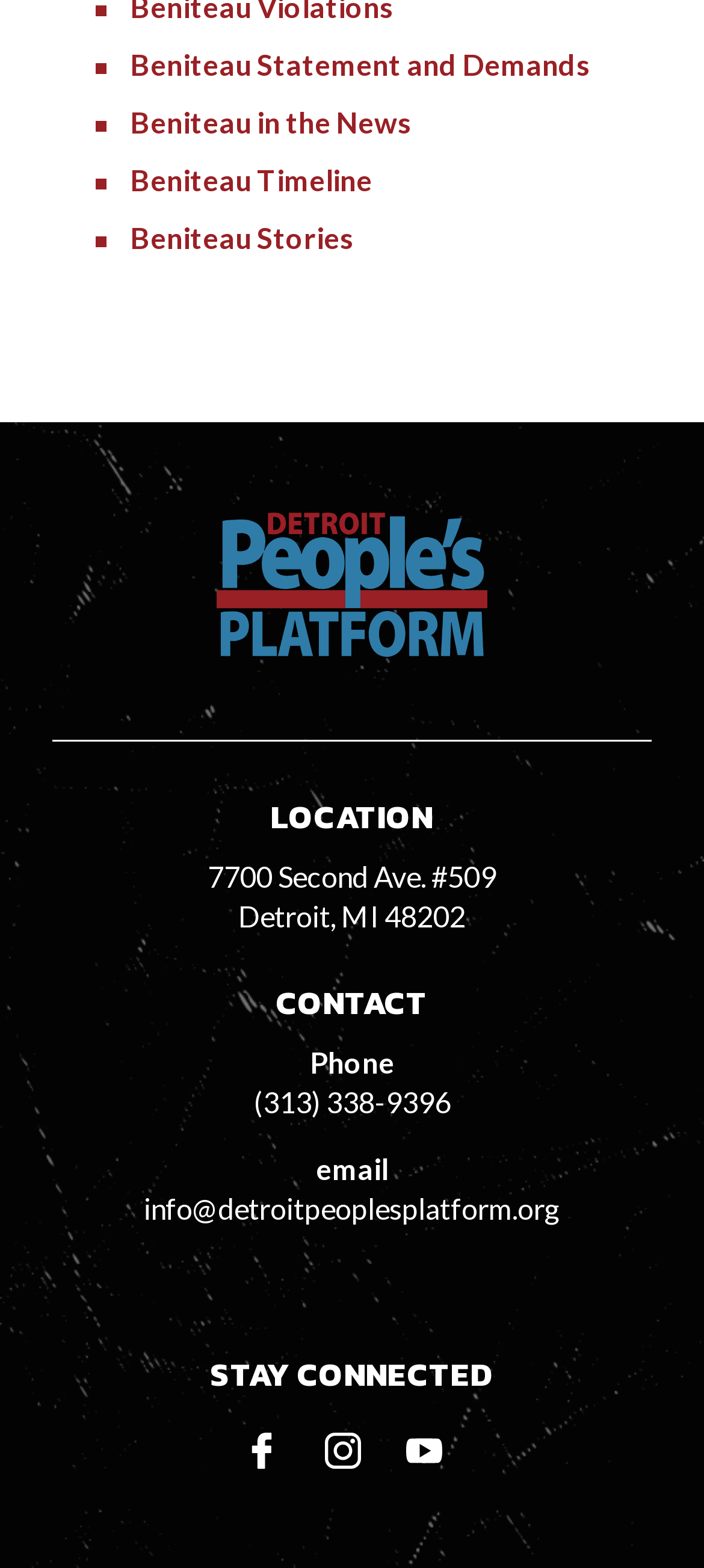Identify the bounding box coordinates for the region of the element that should be clicked to carry out the instruction: "View Detroit People's Platform Logo". The bounding box coordinates should be four float numbers between 0 and 1, i.e., [left, top, right, bottom].

[0.308, 0.327, 0.692, 0.419]